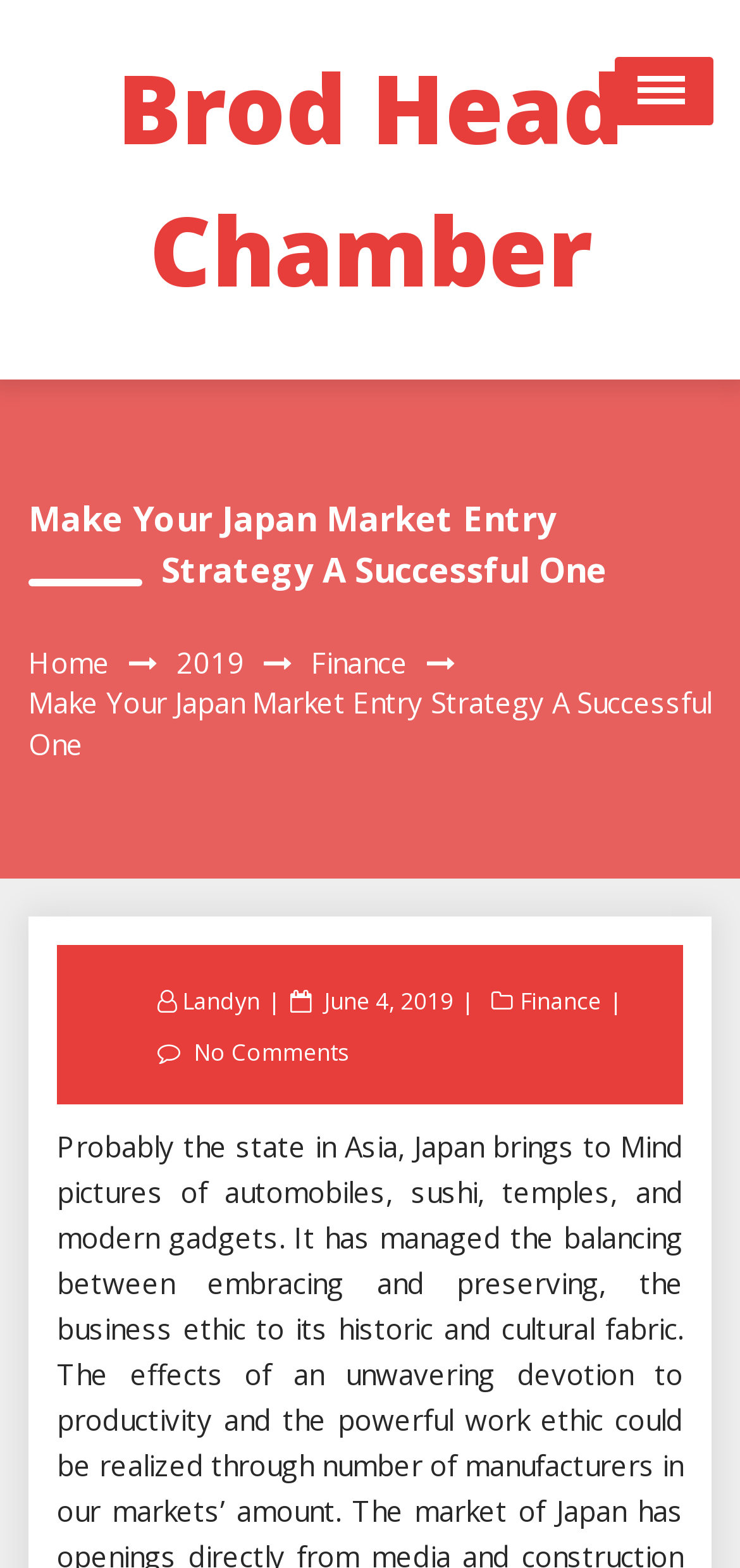Give a one-word or one-phrase response to the question: 
When was the post published?

June 4, 2019